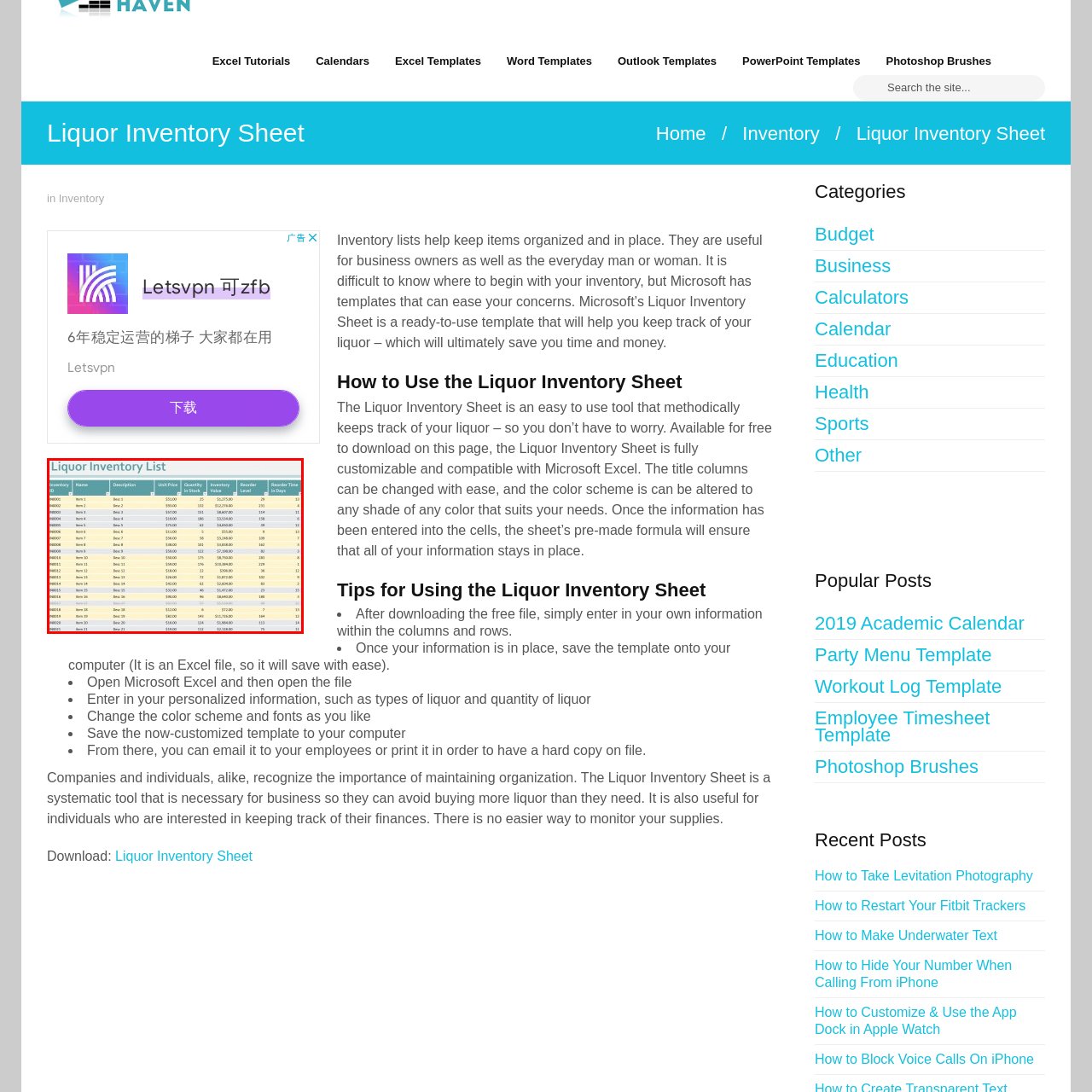Inspect the picture enclosed by the red border, What is the function of the Reorder Time in Days column? Provide your answer as a single word or phrase.

To determine when to reorder